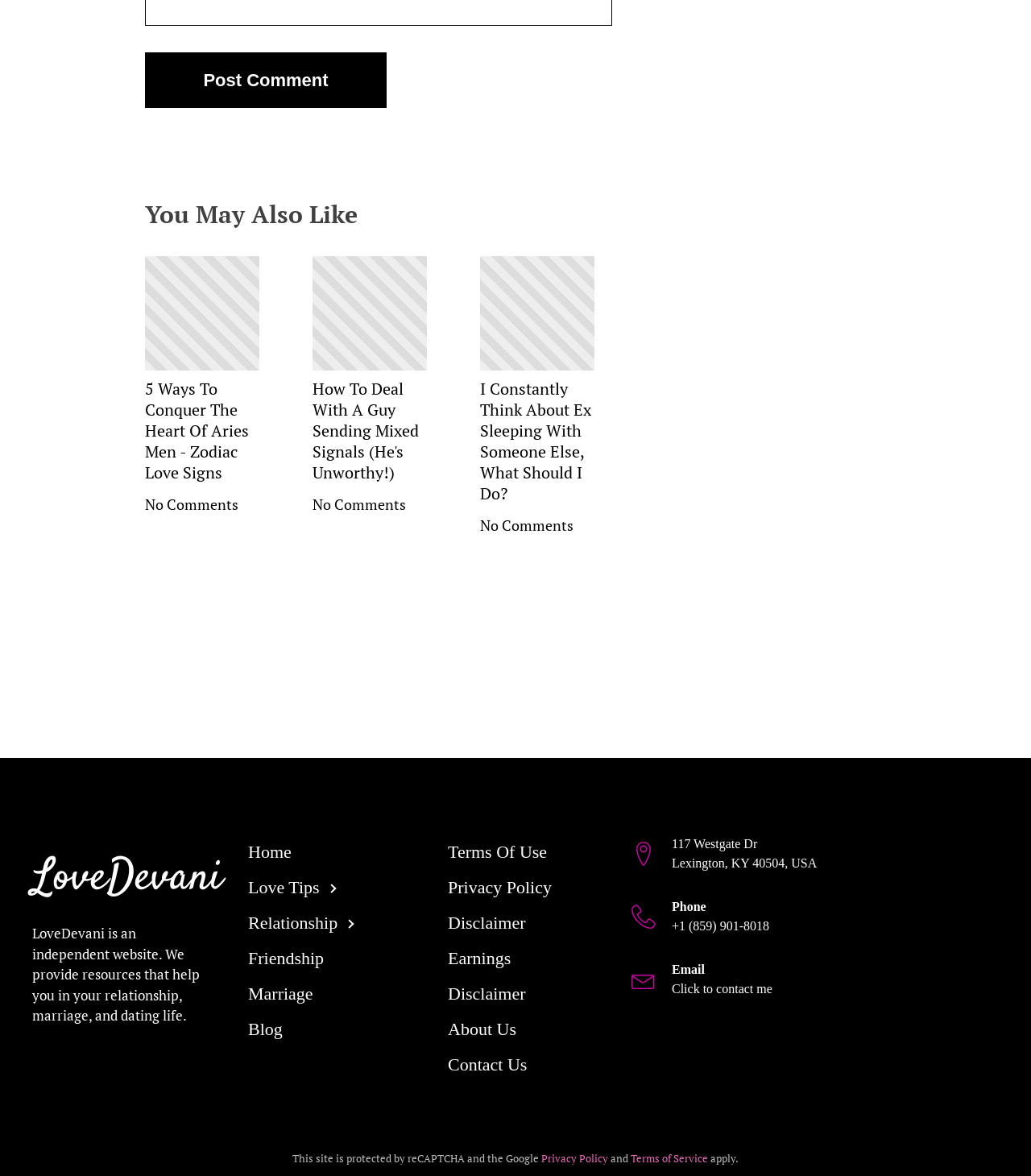Determine the bounding box coordinates for the HTML element mentioned in the following description: "Terms of Service". The coordinates should be a list of four floats ranging from 0 to 1, represented as [left, top, right, bottom].

[0.612, 0.979, 0.687, 0.991]